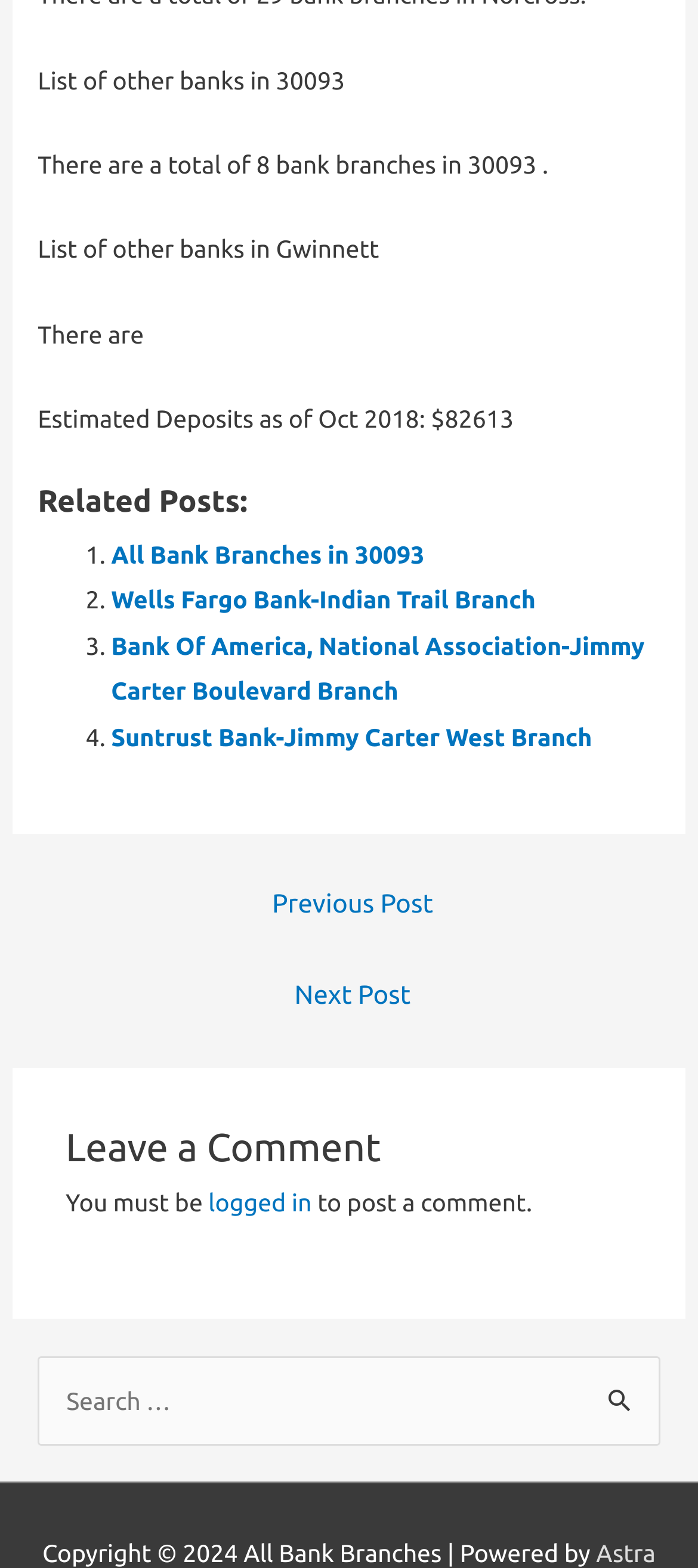Find the bounding box coordinates for the area you need to click to carry out the instruction: "View related posts". The coordinates should be four float numbers between 0 and 1, indicated as [left, top, right, bottom].

[0.054, 0.307, 0.946, 0.34]